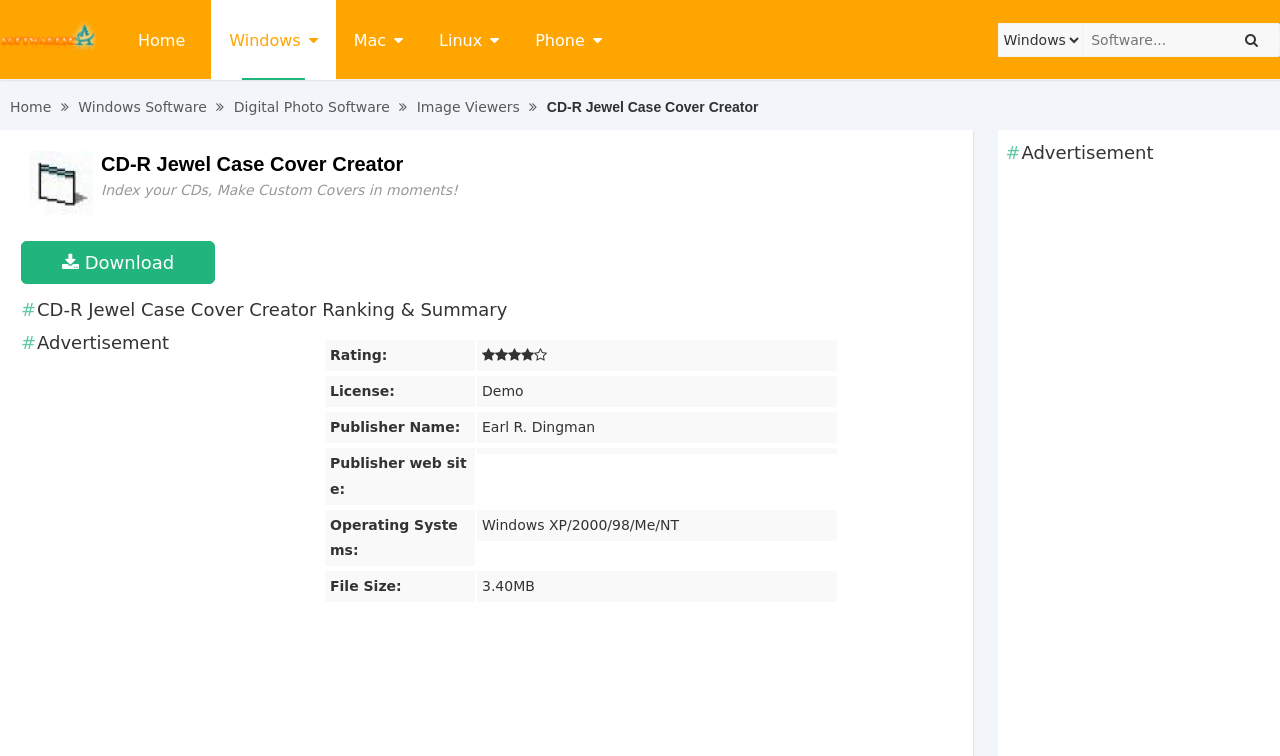What is the operating system required for the software?
Using the image, provide a detailed and thorough answer to the question.

I found the answer by looking at the StaticText element with the text 'Operating Systems:' at [0.258, 0.683, 0.358, 0.738] and its corresponding value 'Windows XP/2000/98/Me/NT' at [0.377, 0.683, 0.53, 0.705].